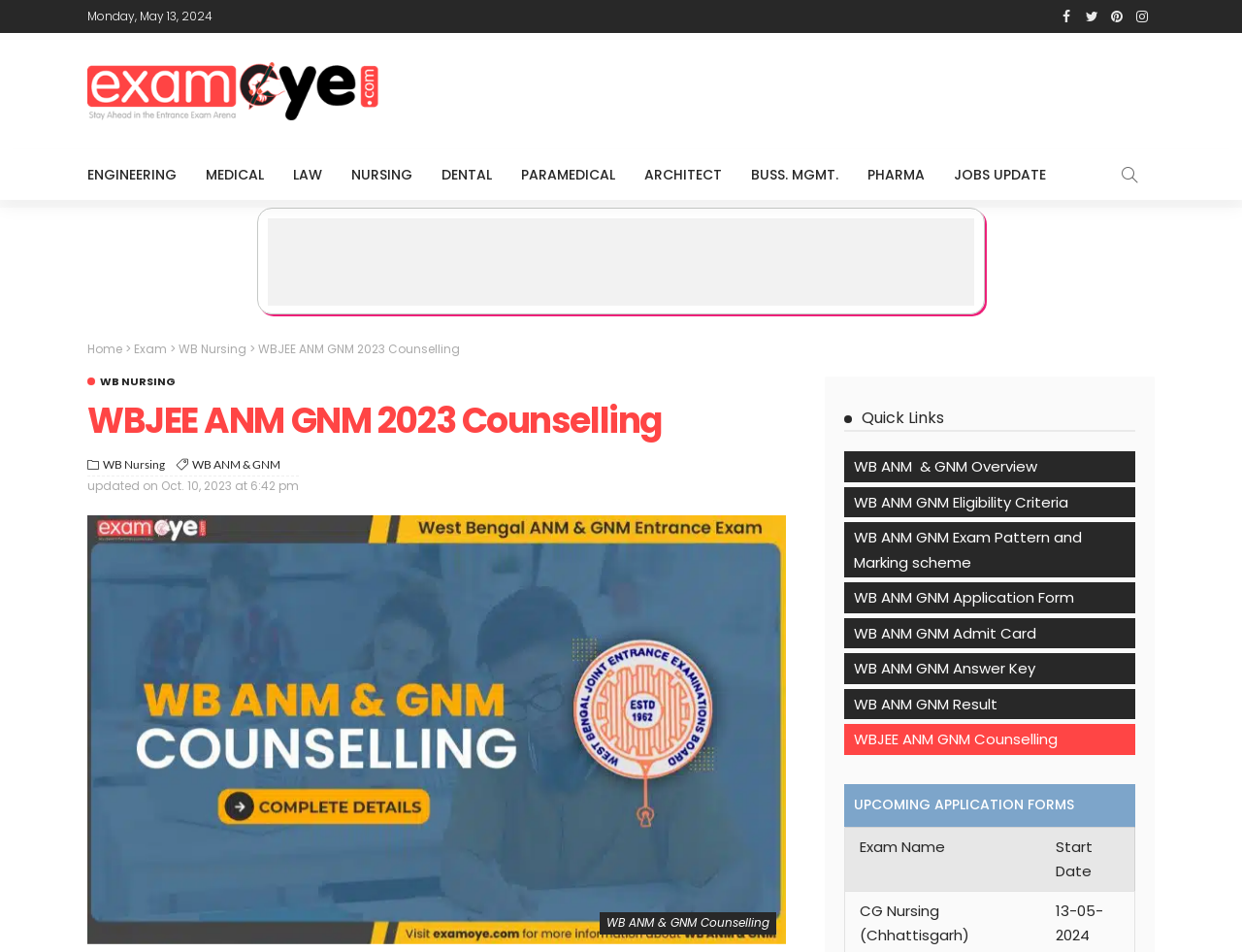Can you find the bounding box coordinates for the element to click on to achieve the instruction: "View WB Nursing page"?

[0.07, 0.396, 0.141, 0.407]